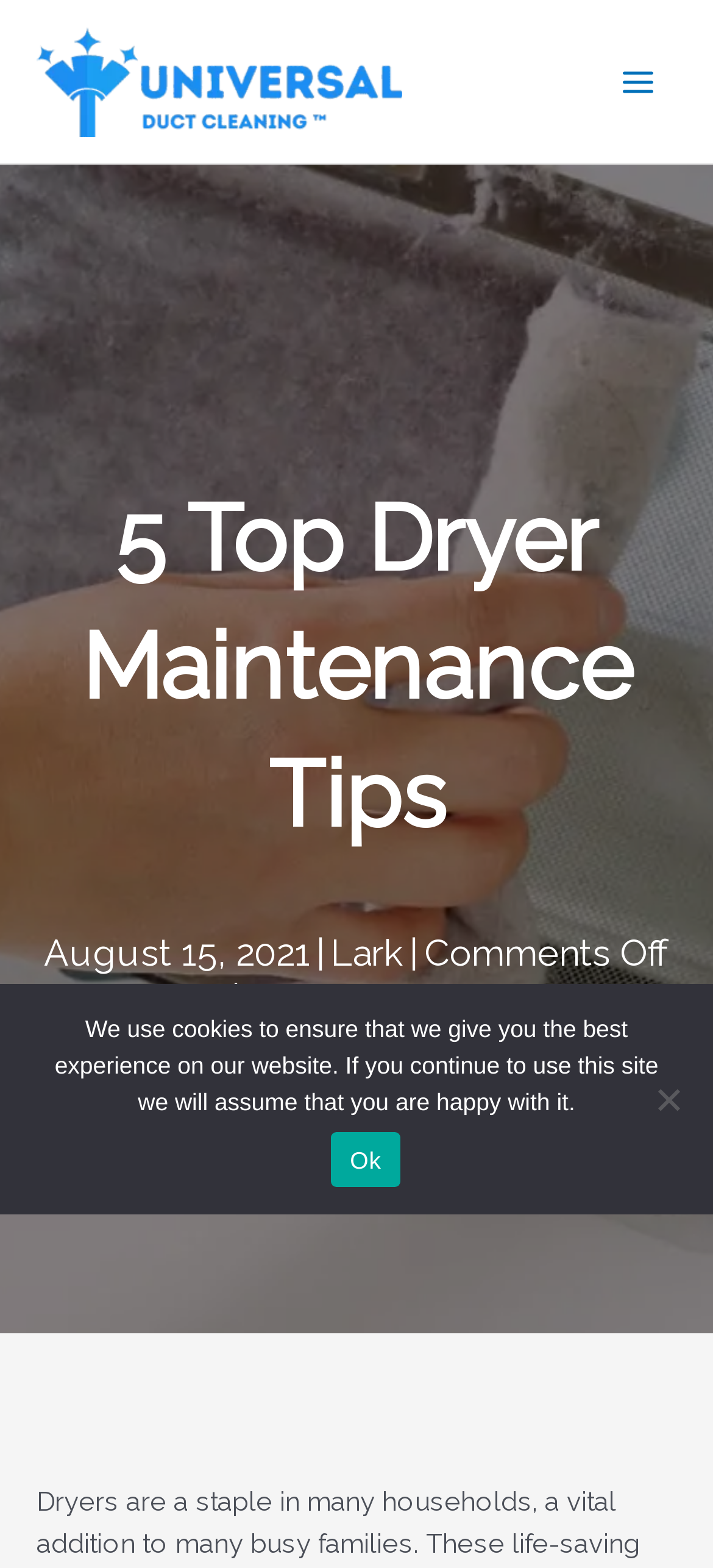Extract the main heading text from the webpage.

5 Top Dryer Maintenance Tips